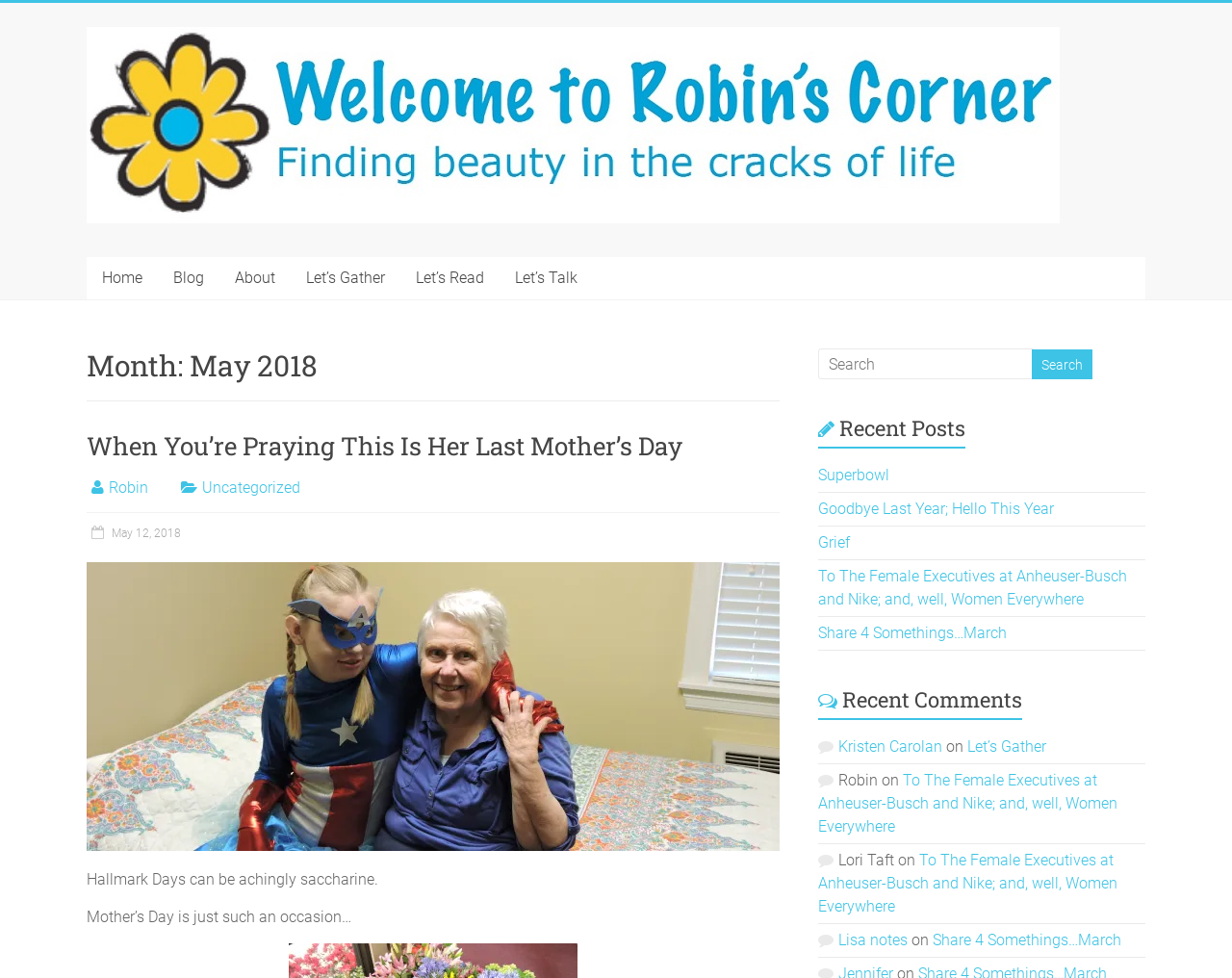Locate the primary heading on the webpage and return its text.

Month: May 2018